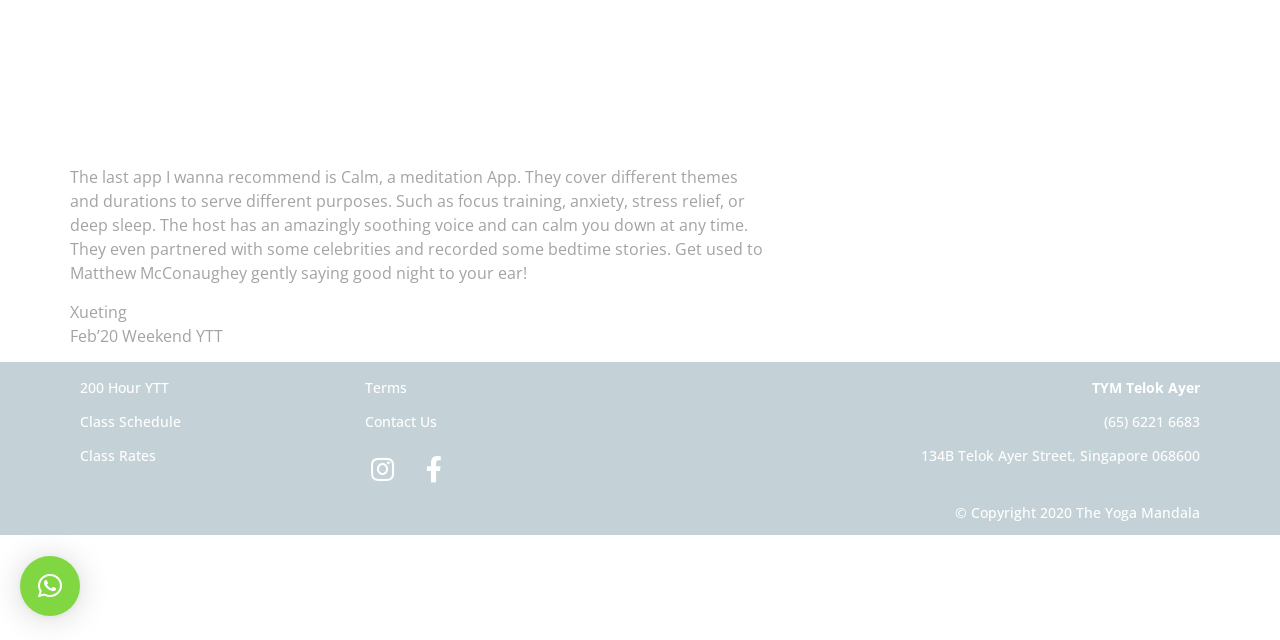Show the bounding box coordinates for the HTML element described as: "Class Schedule".

[0.062, 0.644, 0.141, 0.673]